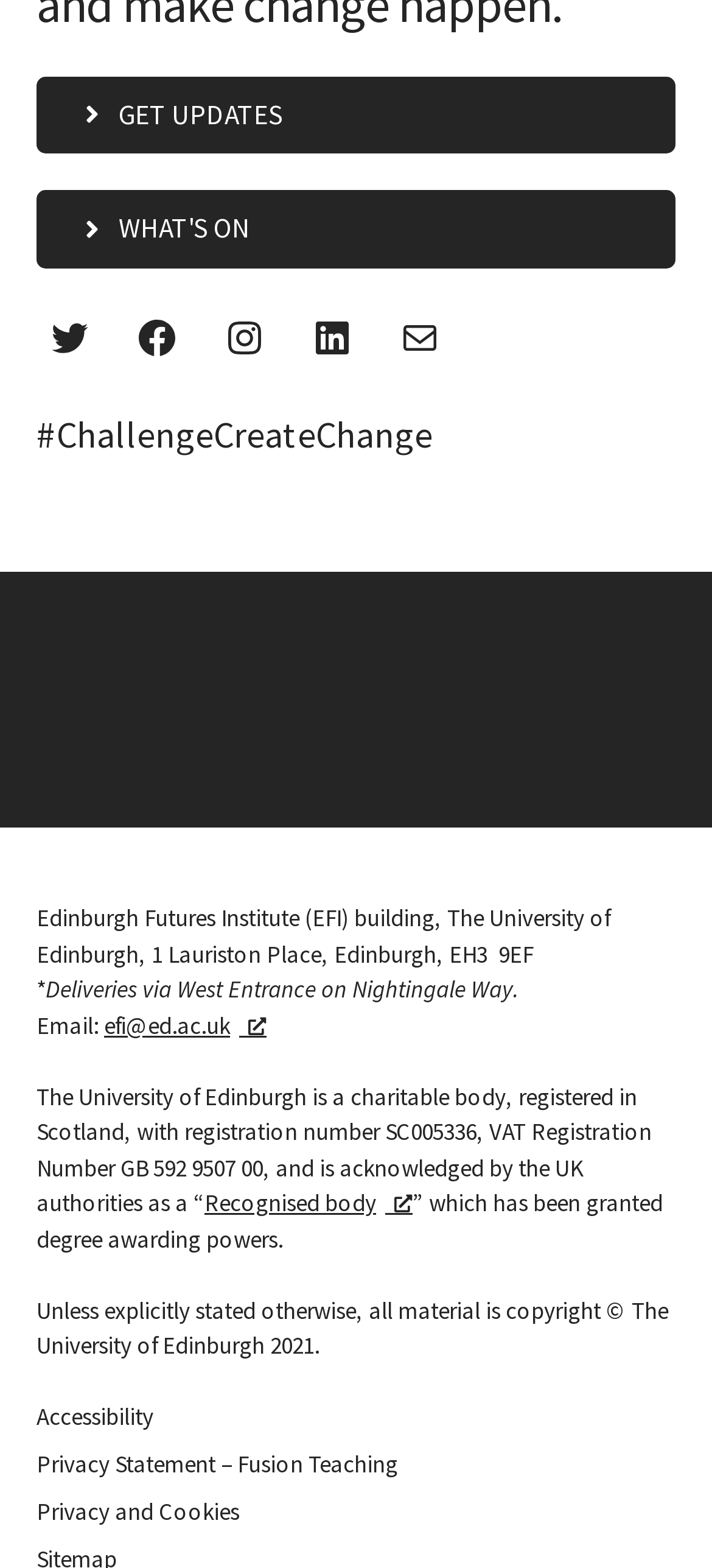Reply to the question with a single word or phrase:
What is the registration number of the University of Edinburgh?

SC005336